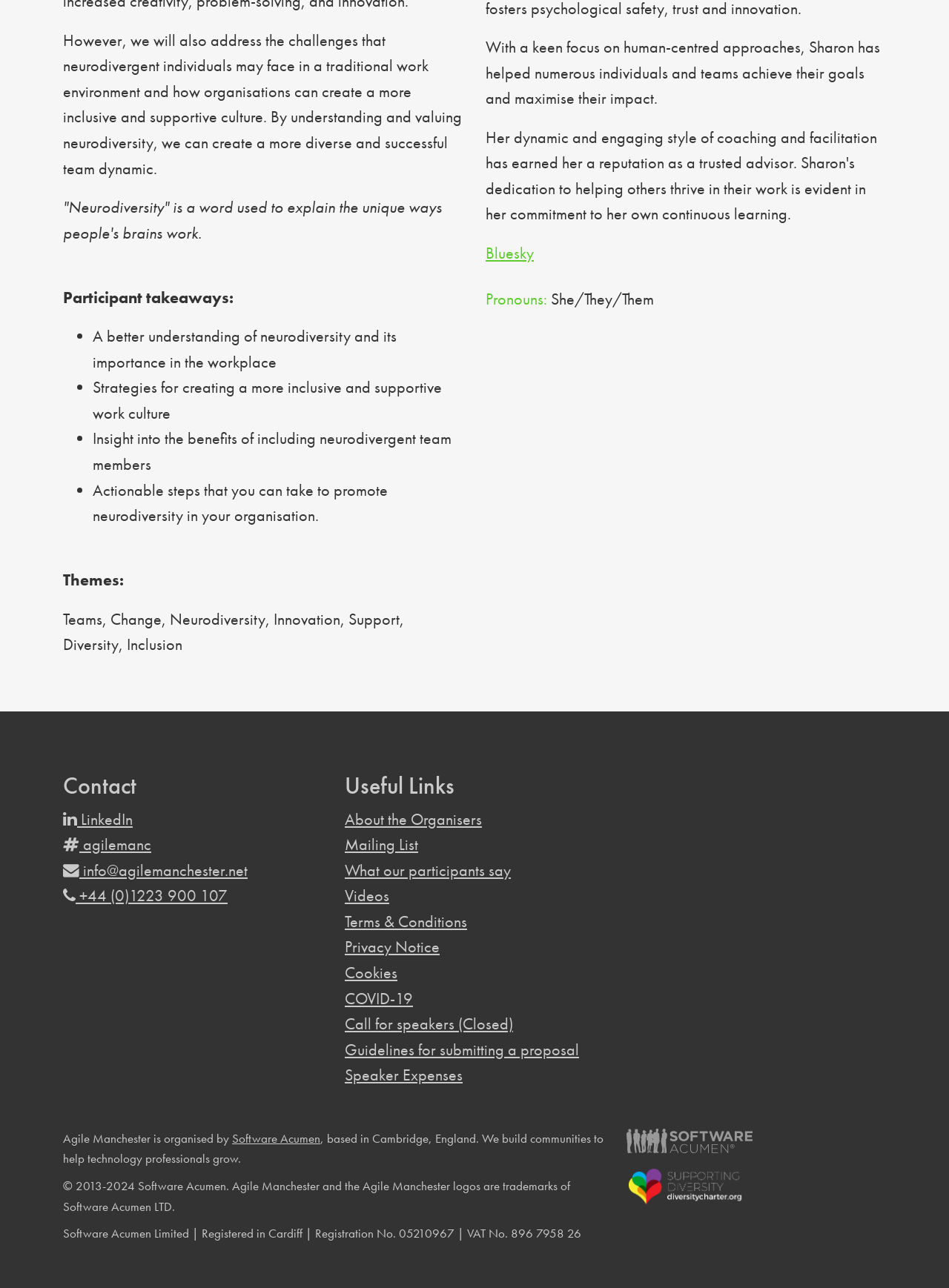What is the organisation behind Agile Manchester?
Look at the image and respond with a one-word or short phrase answer.

Software Acumen